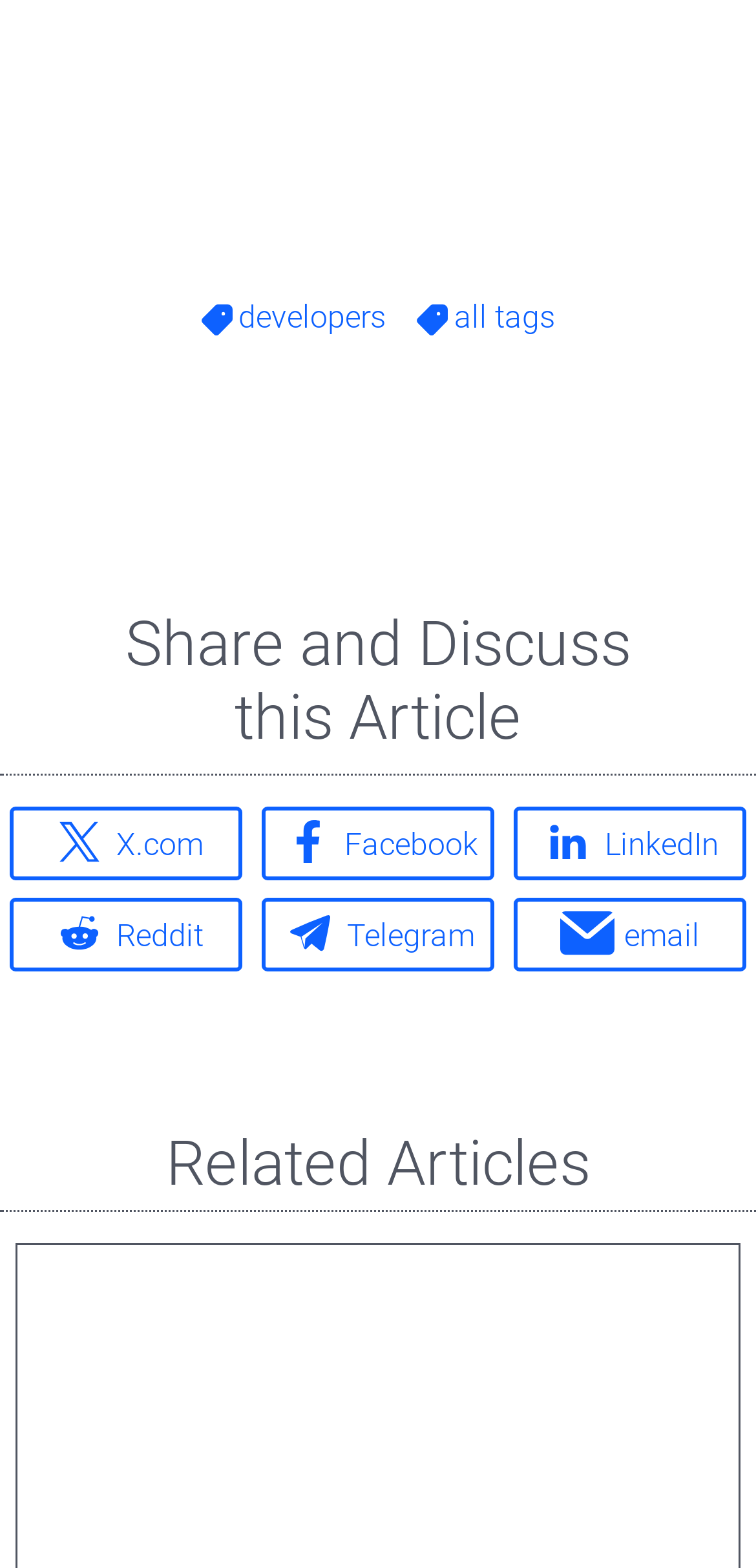Identify the bounding box coordinates for the UI element described as follows: Facebook. Use the format (top-left x, top-left y, bottom-right x, bottom-right y) and ensure all values are floating point numbers between 0 and 1.

[0.346, 0.515, 0.654, 0.561]